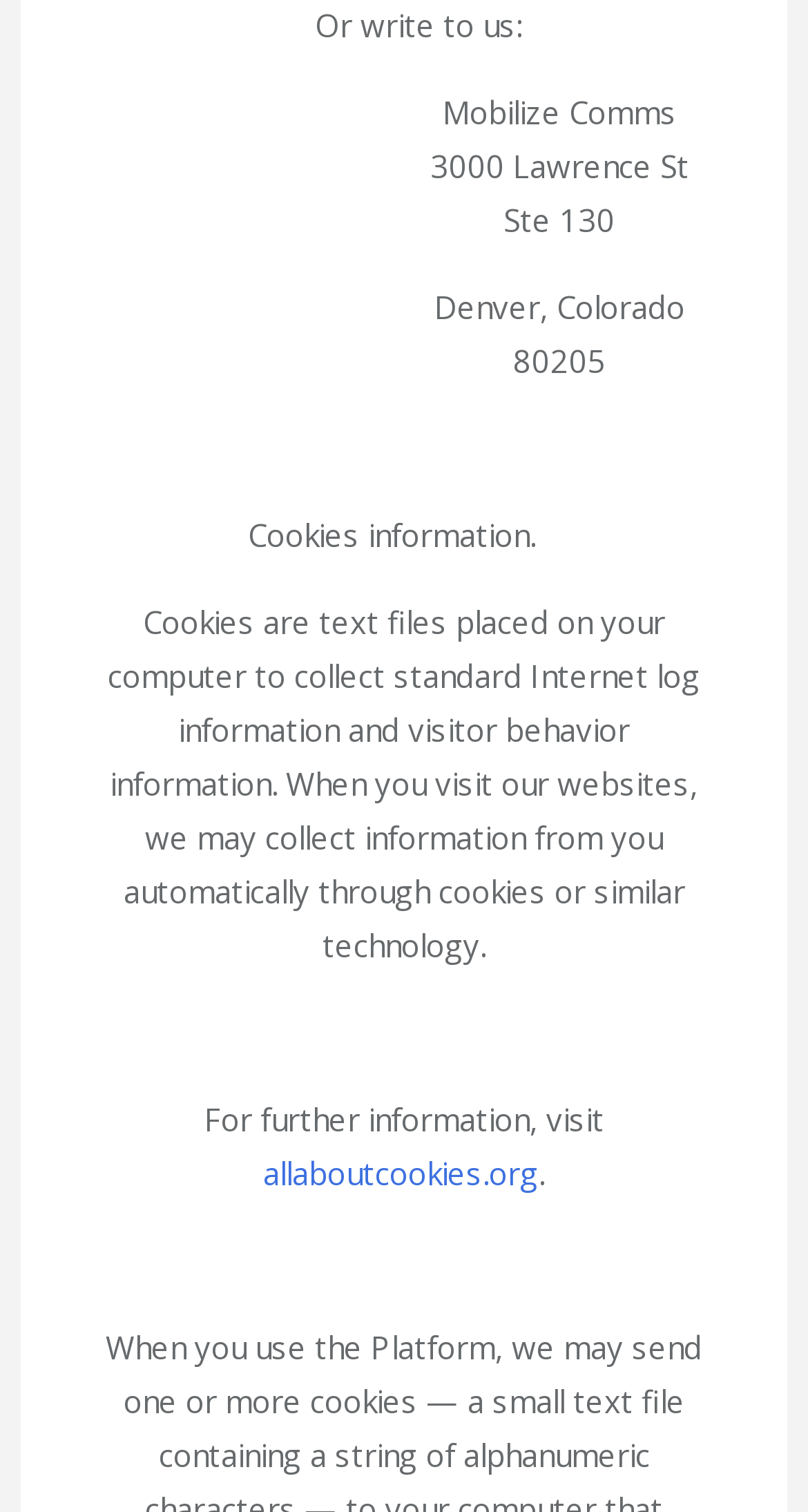Extract the bounding box coordinates of the UI element described: "allaboutcookies.org". Provide the coordinates in the format [left, top, right, bottom] with values ranging from 0 to 1.

[0.326, 0.761, 0.667, 0.789]